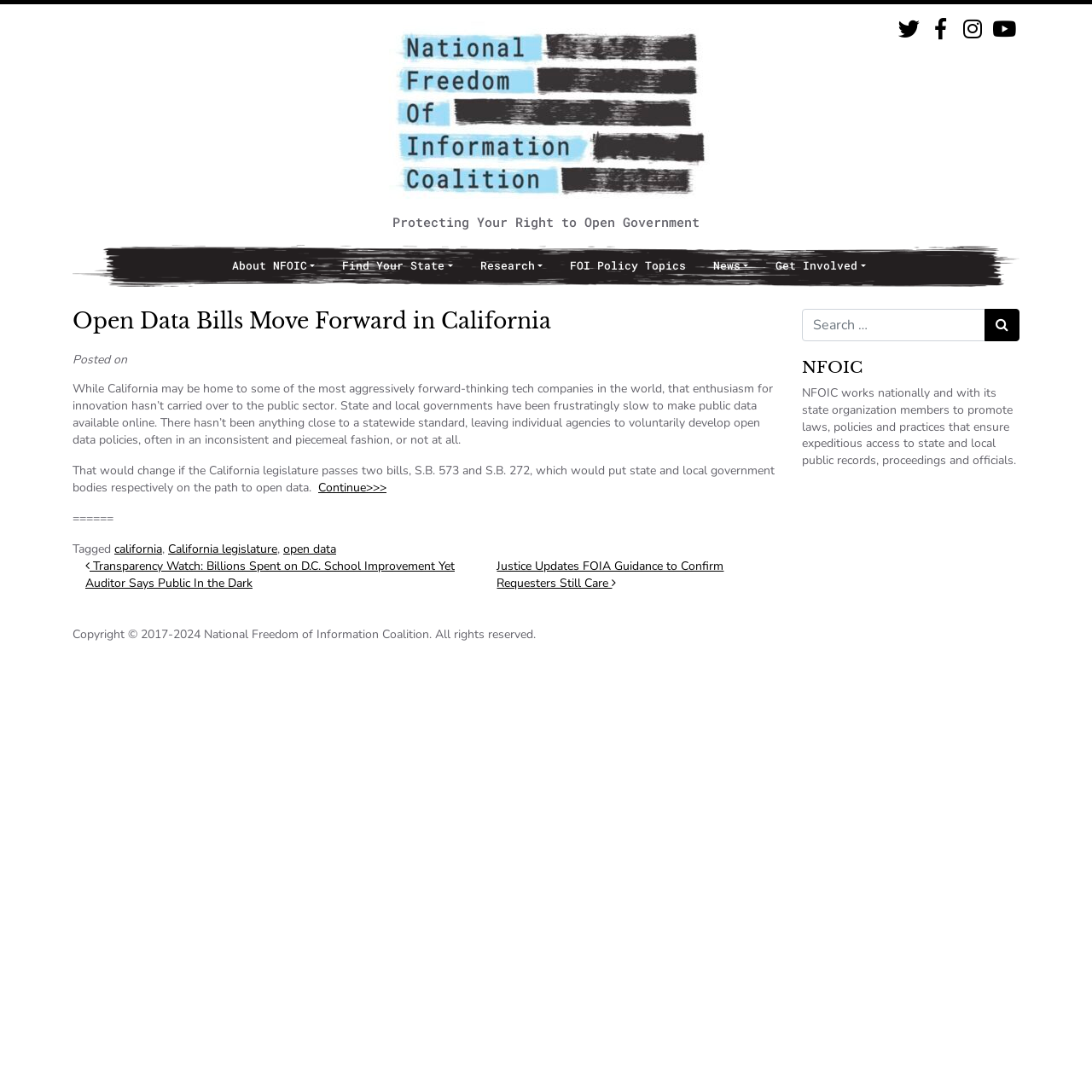Could you determine the bounding box coordinates of the clickable element to complete the instruction: "Click on the Twitter icon"? Provide the coordinates as four float numbers between 0 and 1, i.e., [left, top, right, bottom].

[0.818, 0.012, 0.847, 0.041]